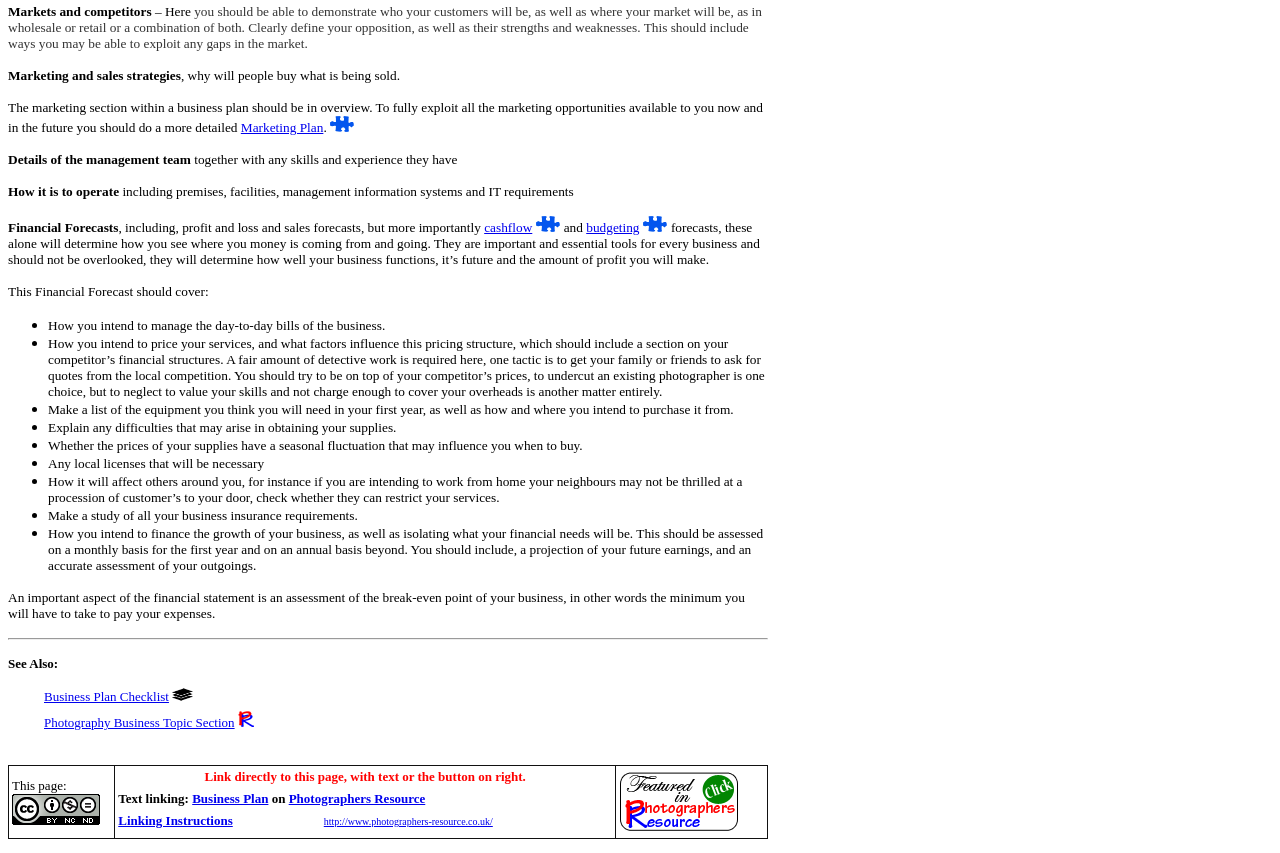Determine the bounding box for the UI element that matches this description: "Marketing Plan".

[0.188, 0.141, 0.253, 0.158]